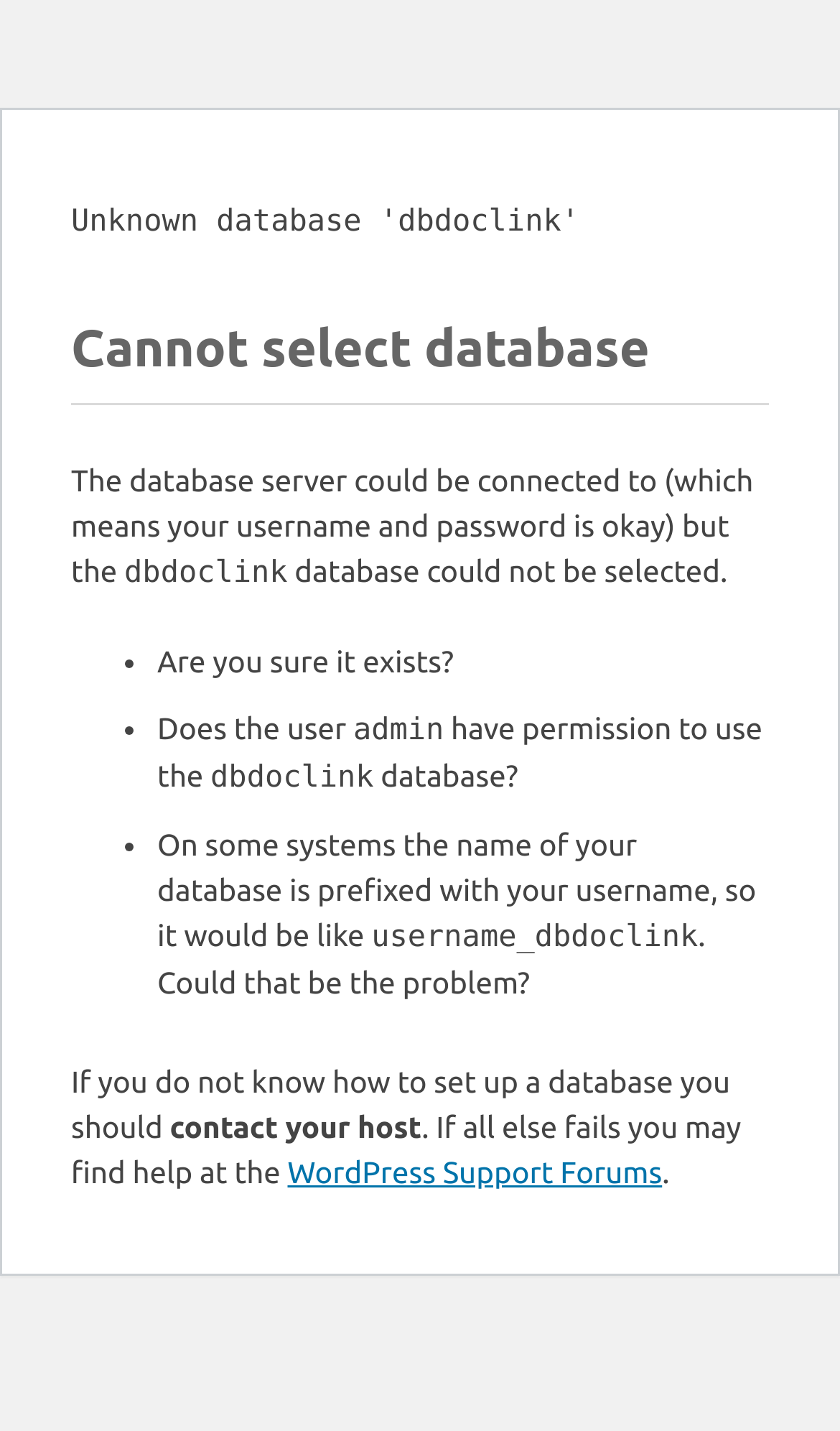What is the error message displayed?
Please provide a single word or phrase based on the screenshot.

Cannot select database